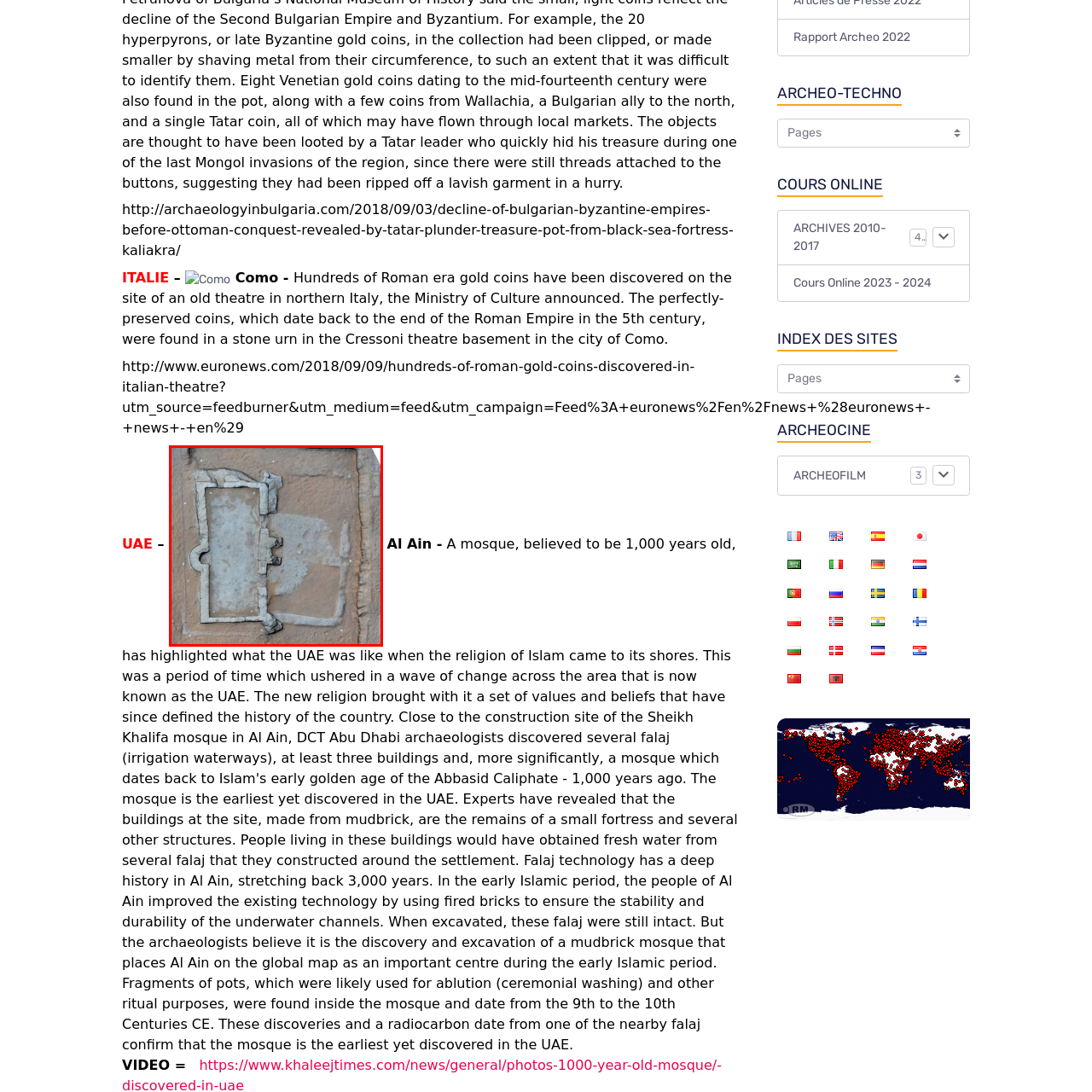What is the surface type in the background of the image?
Inspect the image portion within the red bounding box and deliver a detailed answer to the question.

The caption describes the background as a sandy or earthen surface, which is characteristic of many archaeological digs, providing context to the discovery.